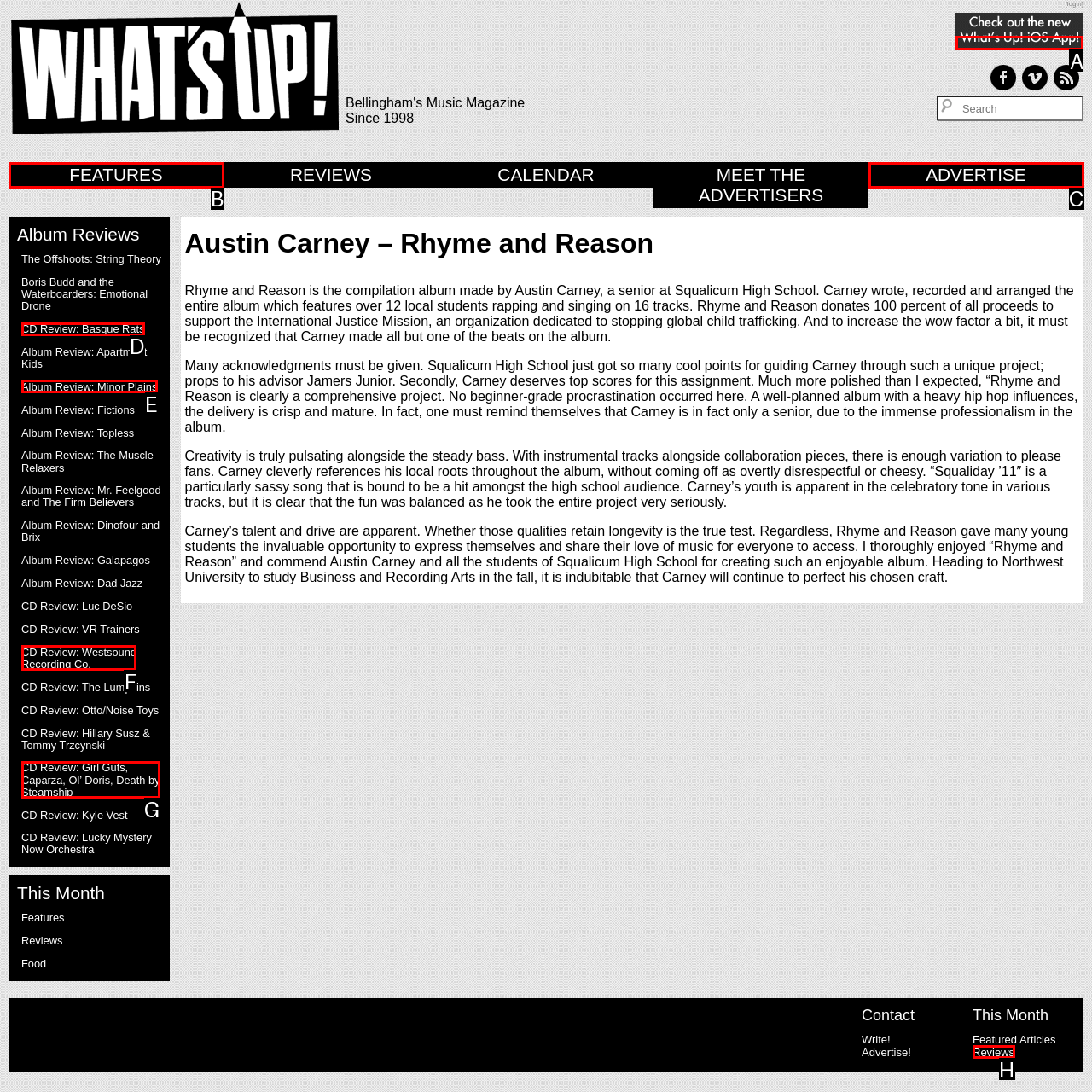Identify the correct lettered option to click in order to perform this task: Check out What's Up! Tonight! App. Respond with the letter.

A